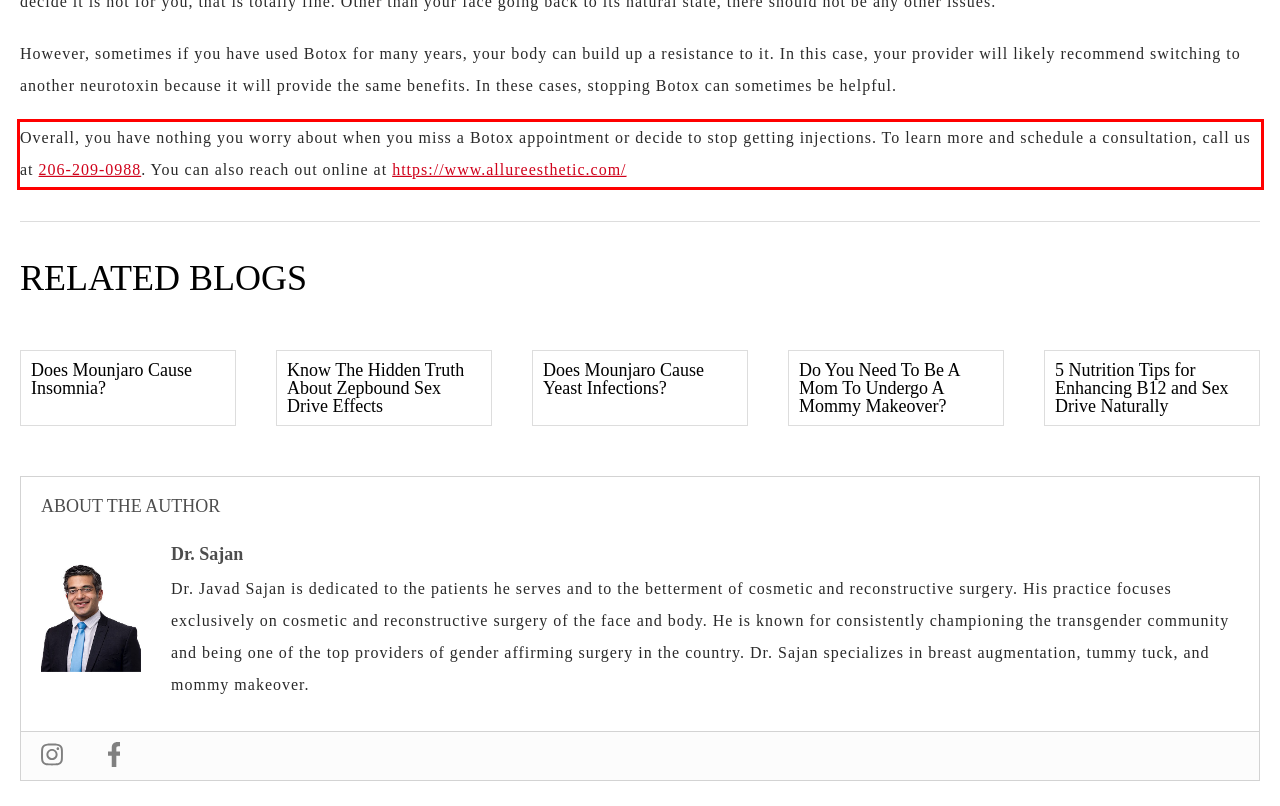You are given a screenshot of a webpage with a UI element highlighted by a red bounding box. Please perform OCR on the text content within this red bounding box.

Overall, you have nothing you worry about when you miss a Botox appointment or decide to stop getting injections. To learn more and schedule a consultation, call us at 206-209-0988. You can also reach out online at https://www.allureesthetic.com/